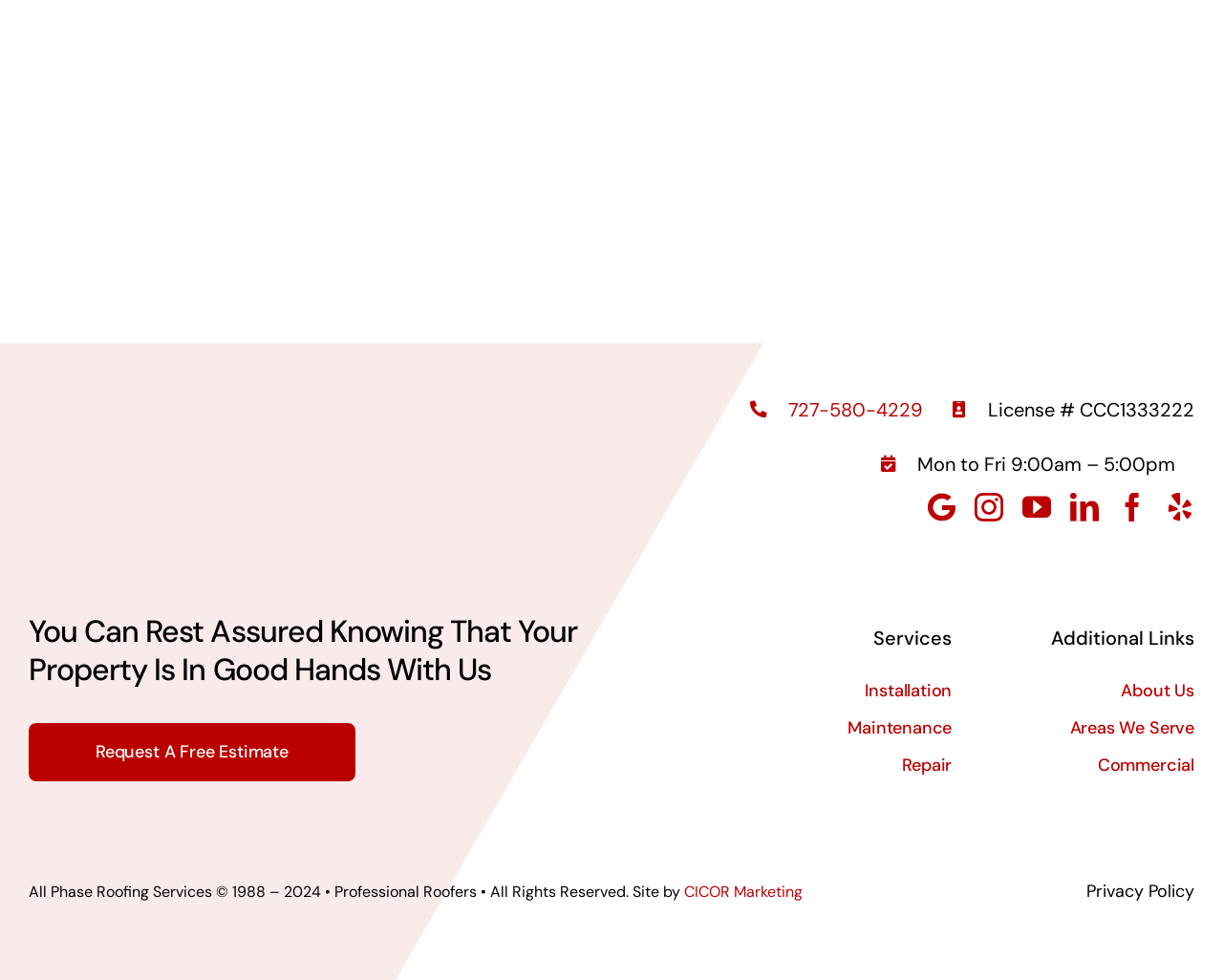What is the phone number of All Phase Roofing Services?
Using the image, give a concise answer in the form of a single word or short phrase.

727-580-4229